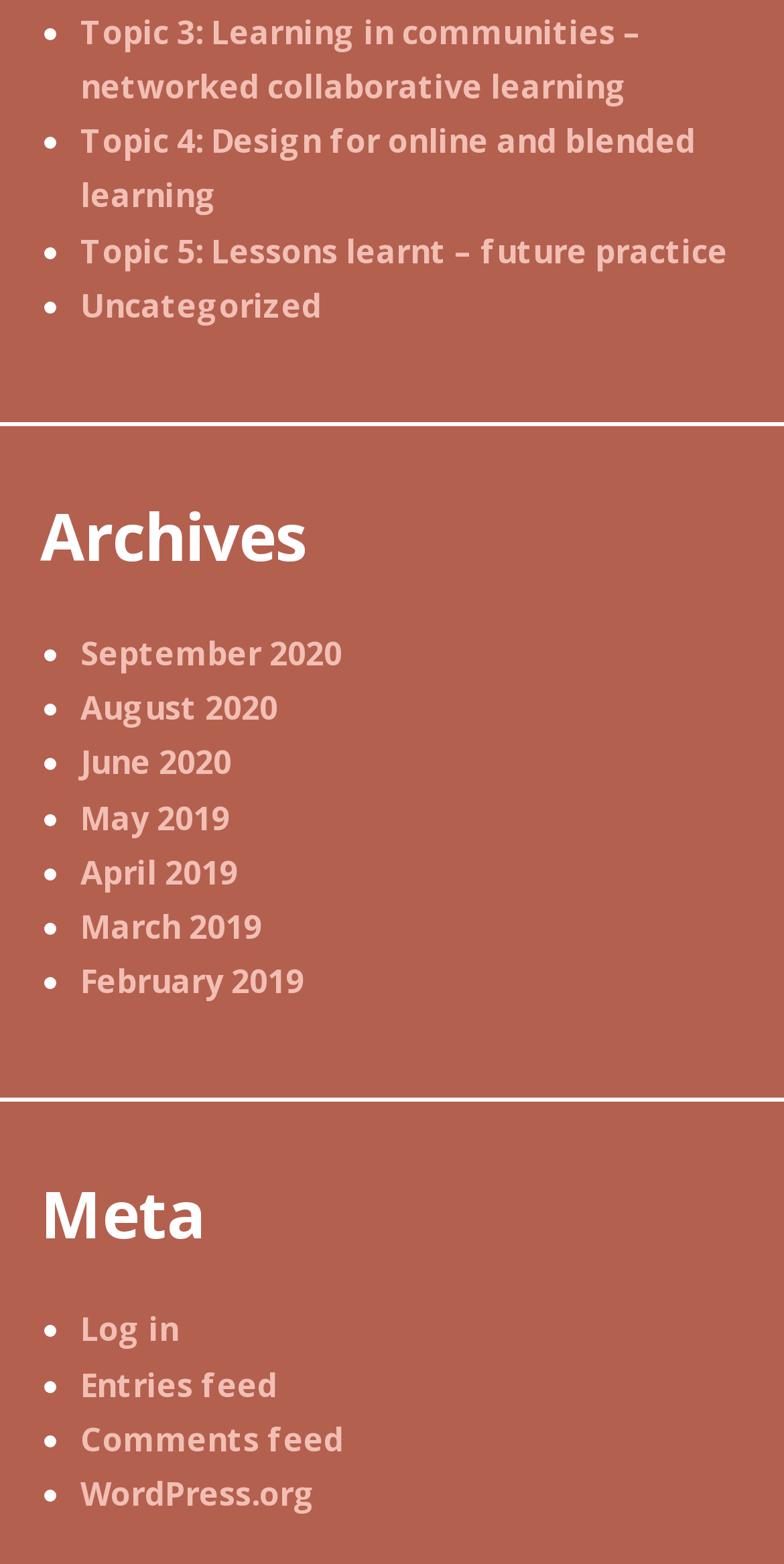Refer to the image and provide an in-depth answer to the question:
How many topics are listed?

I counted the number of links starting with 'Topic' in the list, and there are 5 of them.